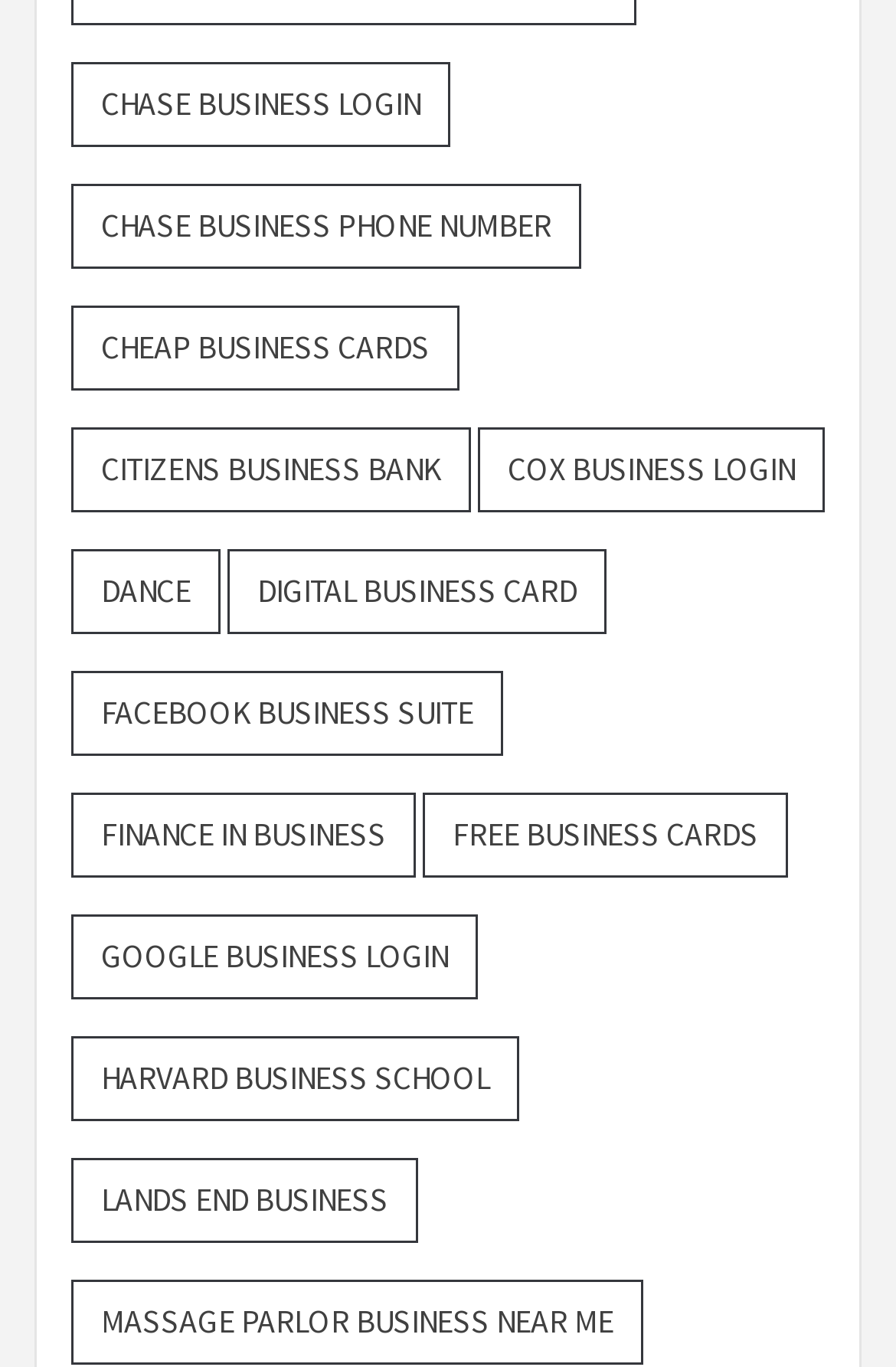Using the provided element description: "Chase Business Phone Number", determine the bounding box coordinates of the corresponding UI element in the screenshot.

[0.079, 0.134, 0.649, 0.196]